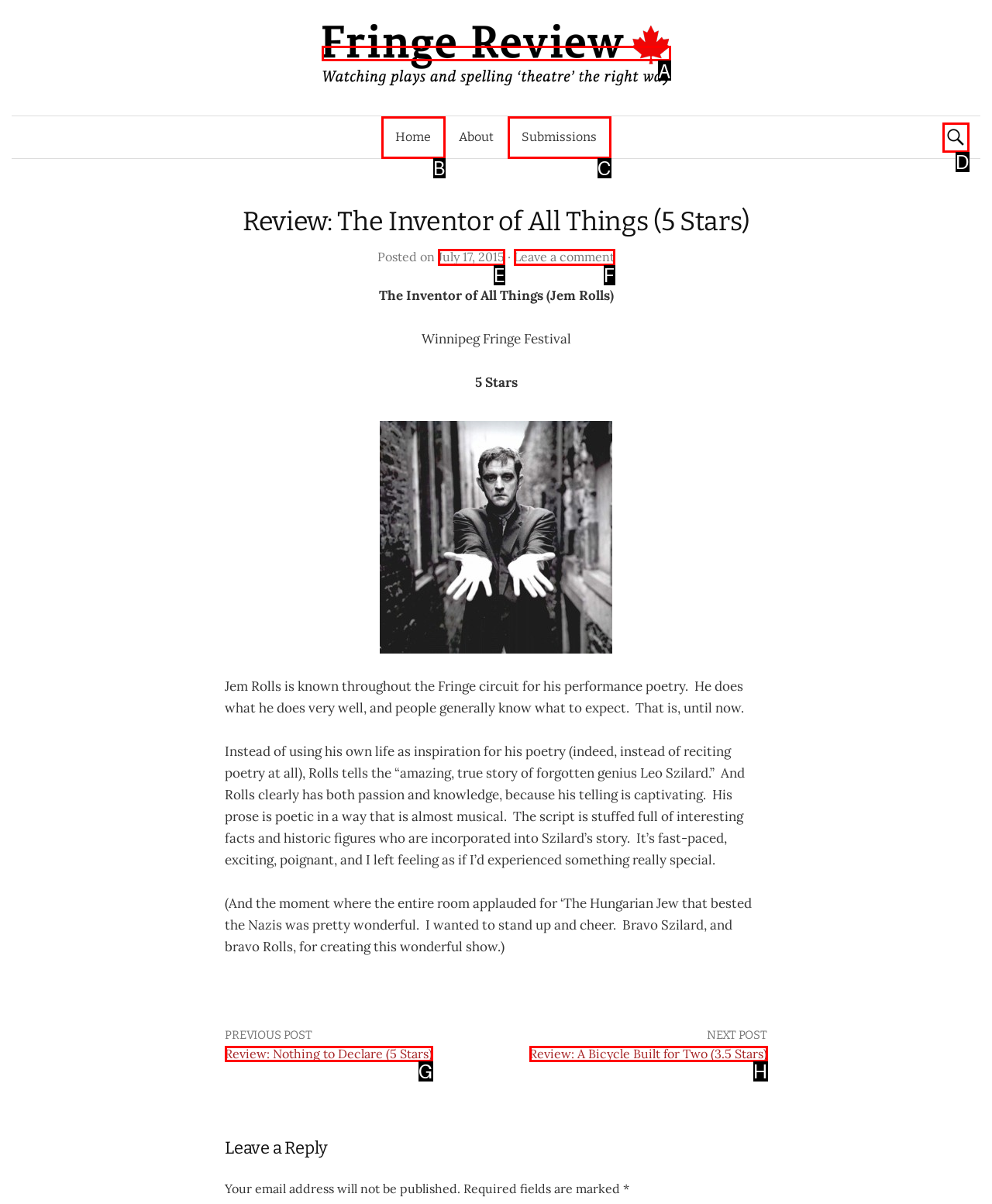Select the letter that corresponds to the description: July 17, 2015. Provide your answer using the option's letter.

E